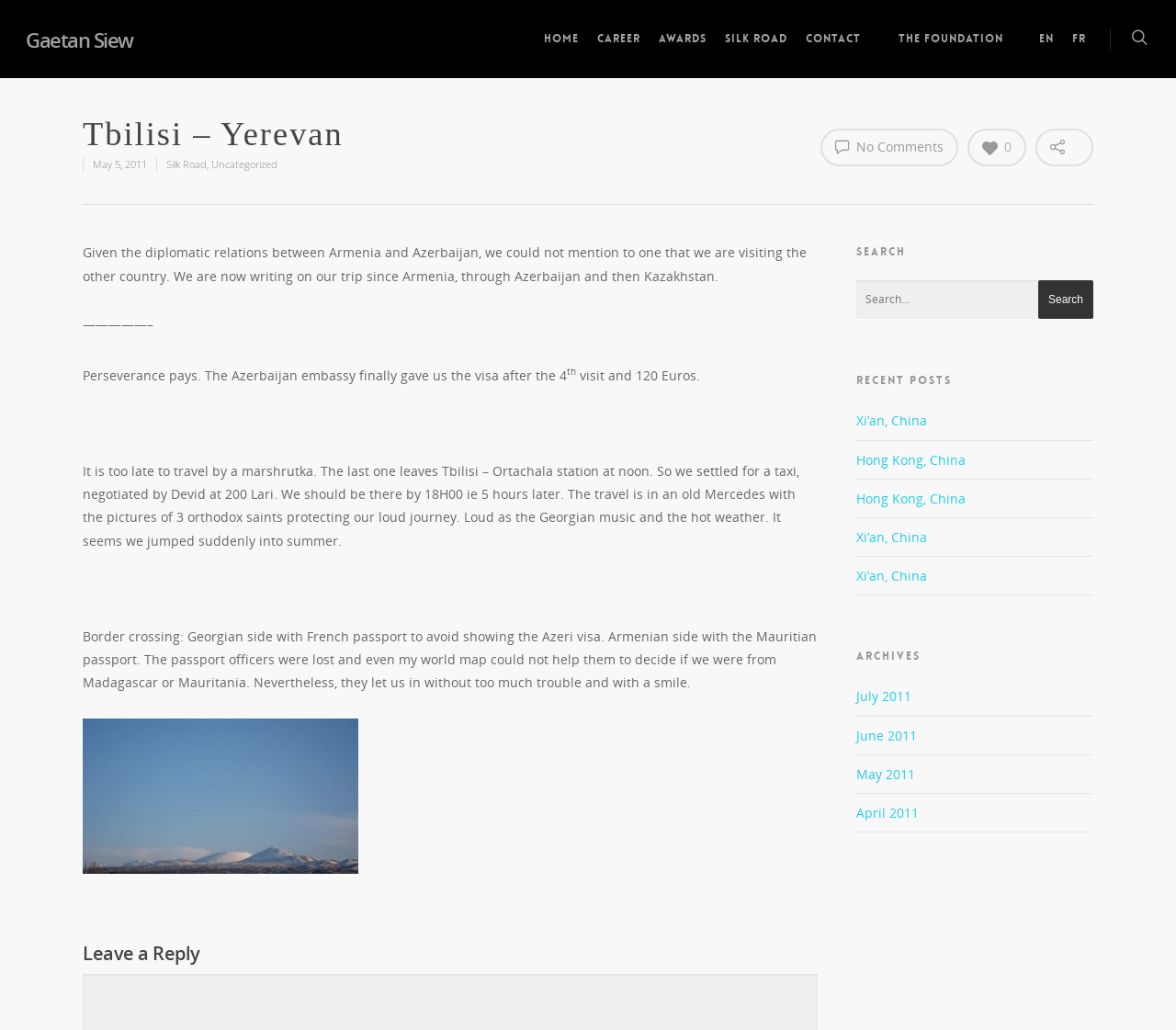Show the bounding box coordinates for the HTML element as described: "name="s" placeholder="Search..." title="Search for:"".

[0.728, 0.272, 0.93, 0.311]